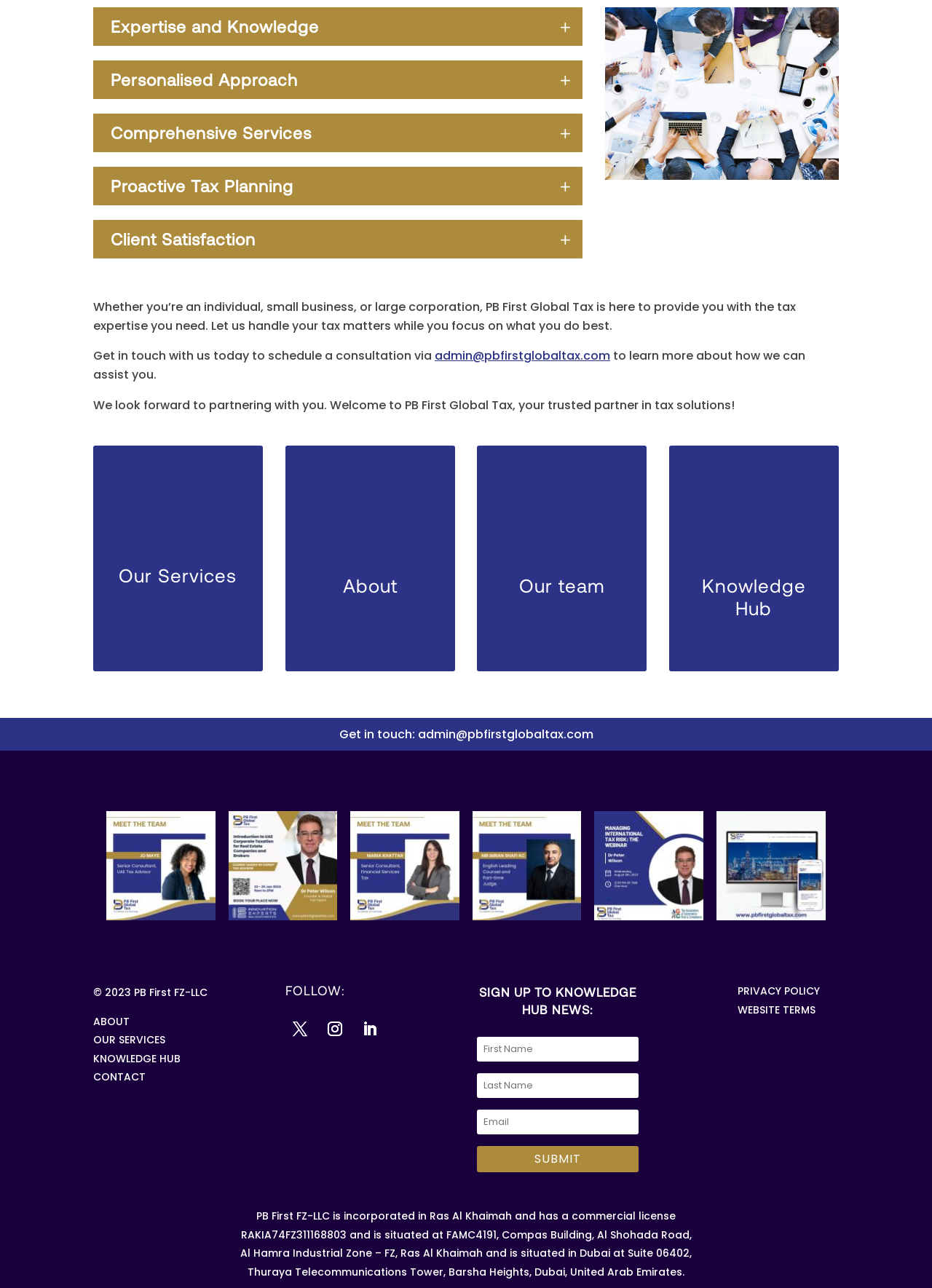How can I contact the company?
Please provide a single word or phrase in response based on the screenshot.

admin@pbfirstglobaltax.com